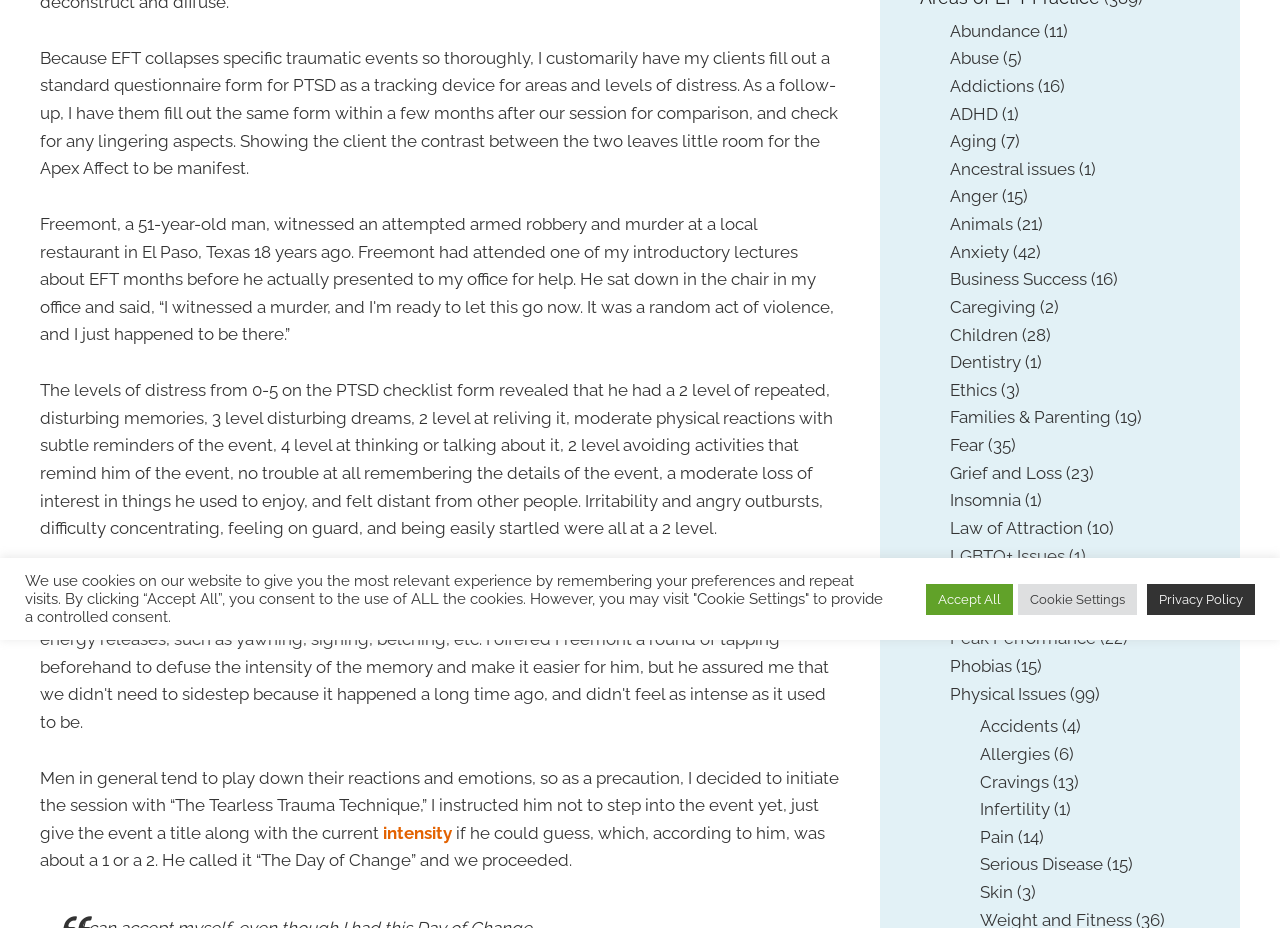Locate the bounding box of the UI element described by: "Natural Disasters" in the given webpage screenshot.

[0.742, 0.647, 0.845, 0.669]